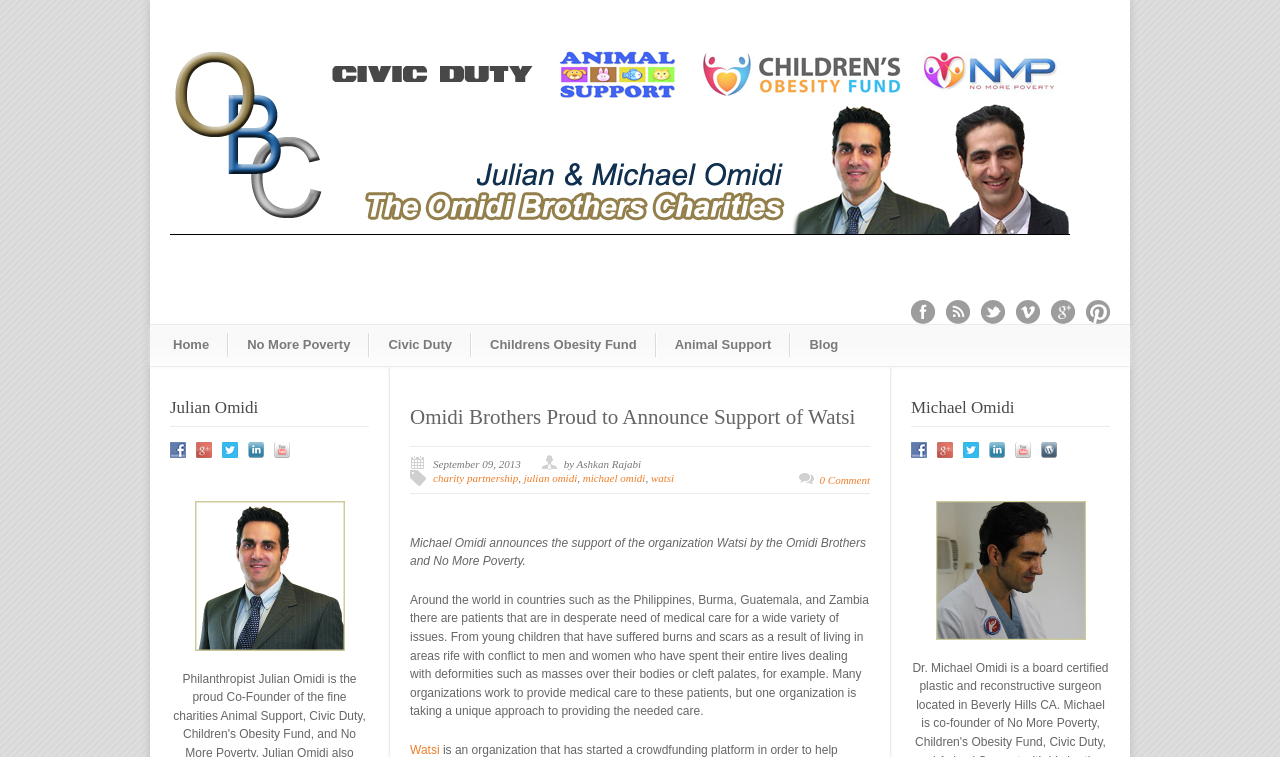Provide the bounding box coordinates of the HTML element described by the text: "placeholder="* Your E-mail"".

None